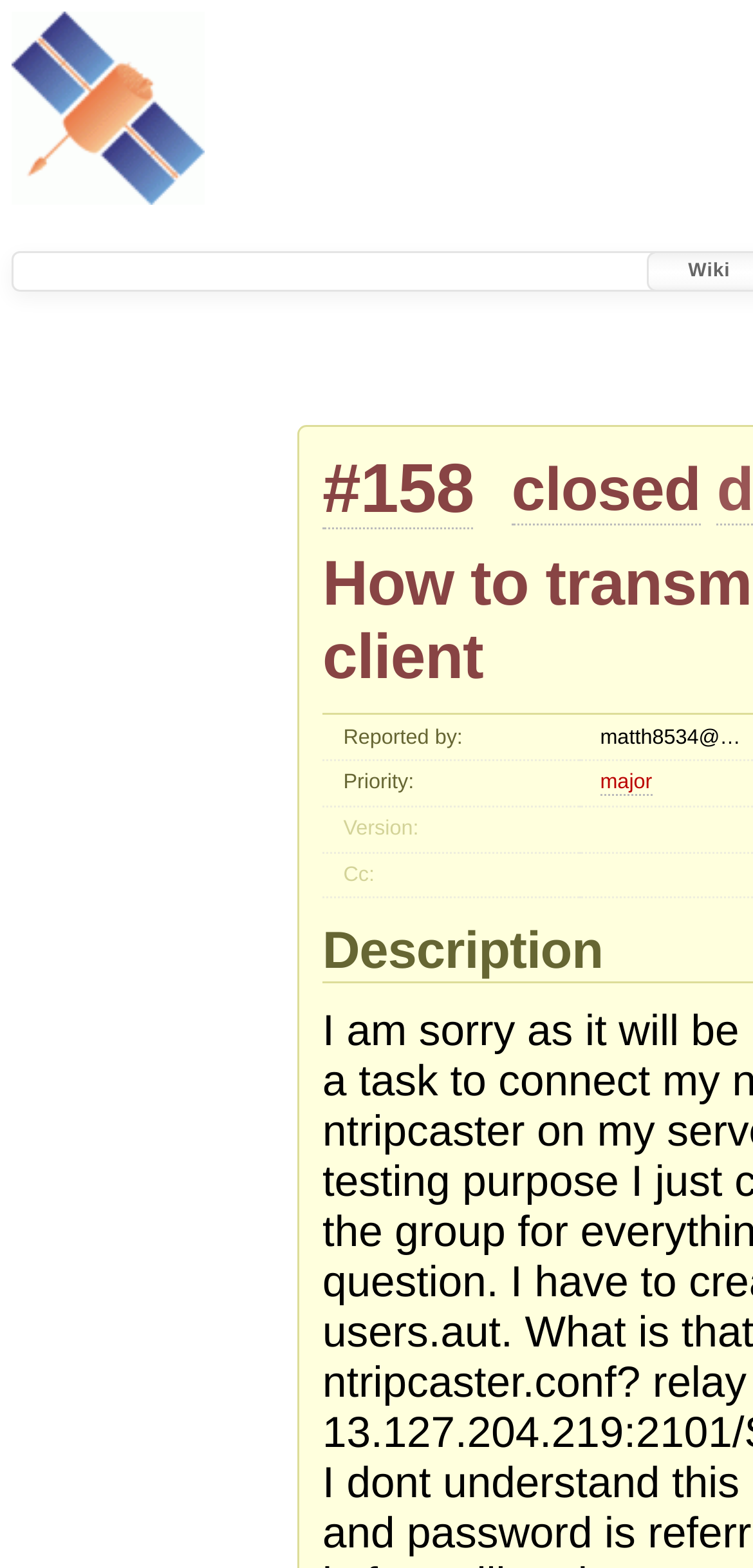What is the name of the data center?
Give a detailed explanation using the information visible in the image.

I found the answer by looking at the link element with the text 'BKG GNSS Data Center' which is accompanied by an image with the same text. This suggests that the link is referring to a data center.